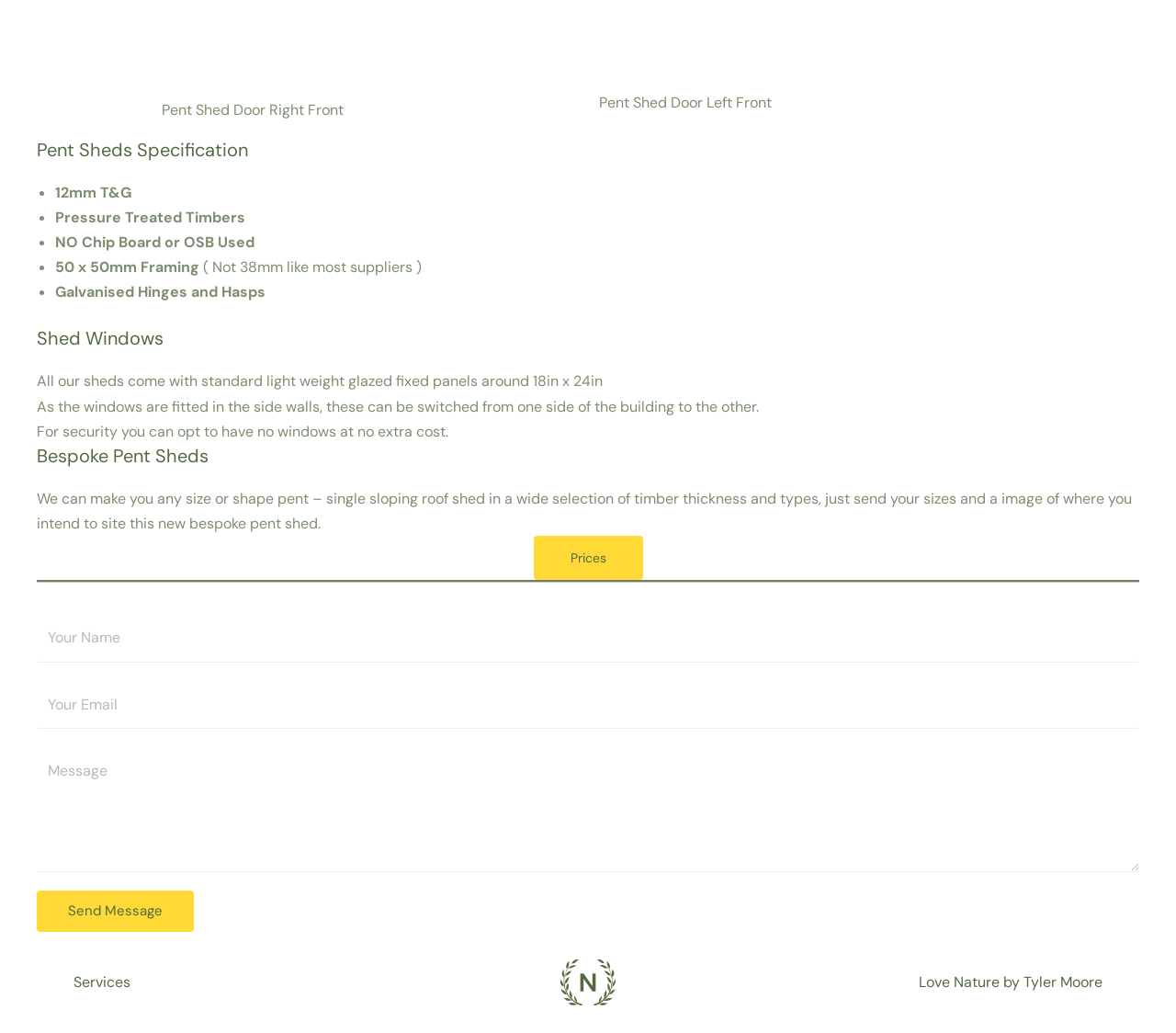Provide a single word or phrase to answer the given question: 
What is the material of the shed's framing?

50 x 50mm